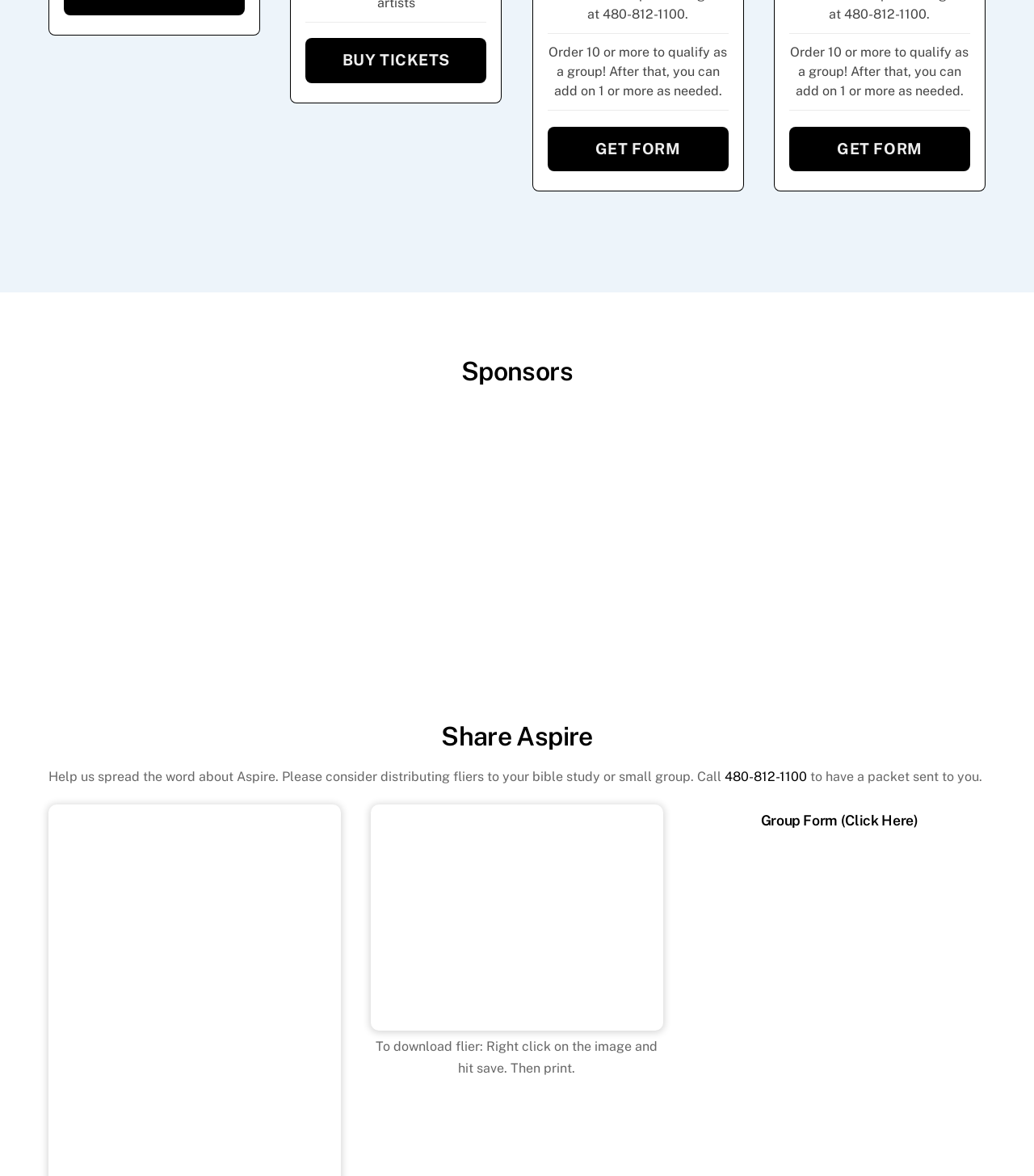Indicate the bounding box coordinates of the element that needs to be clicked to satisfy the following instruction: "Download the poster". The coordinates should be four float numbers between 0 and 1, i.e., [left, top, right, bottom].

[0.047, 0.686, 0.33, 0.699]